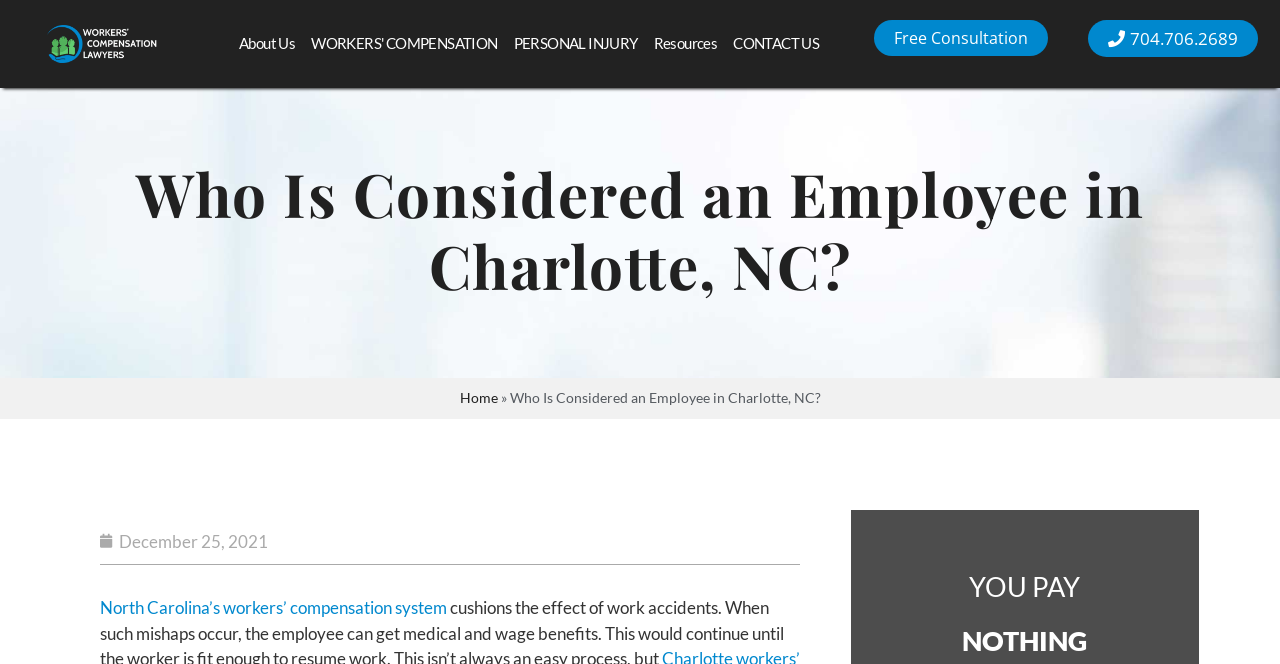Explain the contents of the webpage comprehensively.

The webpage is about determining who is considered an employee in Charlotte, NC, and how the law classifies workers as either employees or independent contractors. 

At the top left of the page, there is a link "1Charlotte" accompanied by an image, which is likely a logo. To the right of this, there are several links, including "About Us", "WORKERS' COMPENSATION", "PERSONAL INJURY", "Resources", and "CONTACT US", which are likely part of the main navigation menu. 

Further to the right, there are two more links, "Free Consultation" and a phone number "704.706.2689". Below these links, there is a heading that repeats the title of the webpage, "Who Is Considered an Employee in Charlotte, NC?". 

Below the heading, there is a navigation section with breadcrumbs, which includes a link to "Home" and the current page title, separated by a "»" symbol. The date "December 25, 2021" is also displayed in this section. 

At the bottom of the page, there is a link to "North Carolina’s workers’ compensation system", which is likely related to the main topic of the webpage.